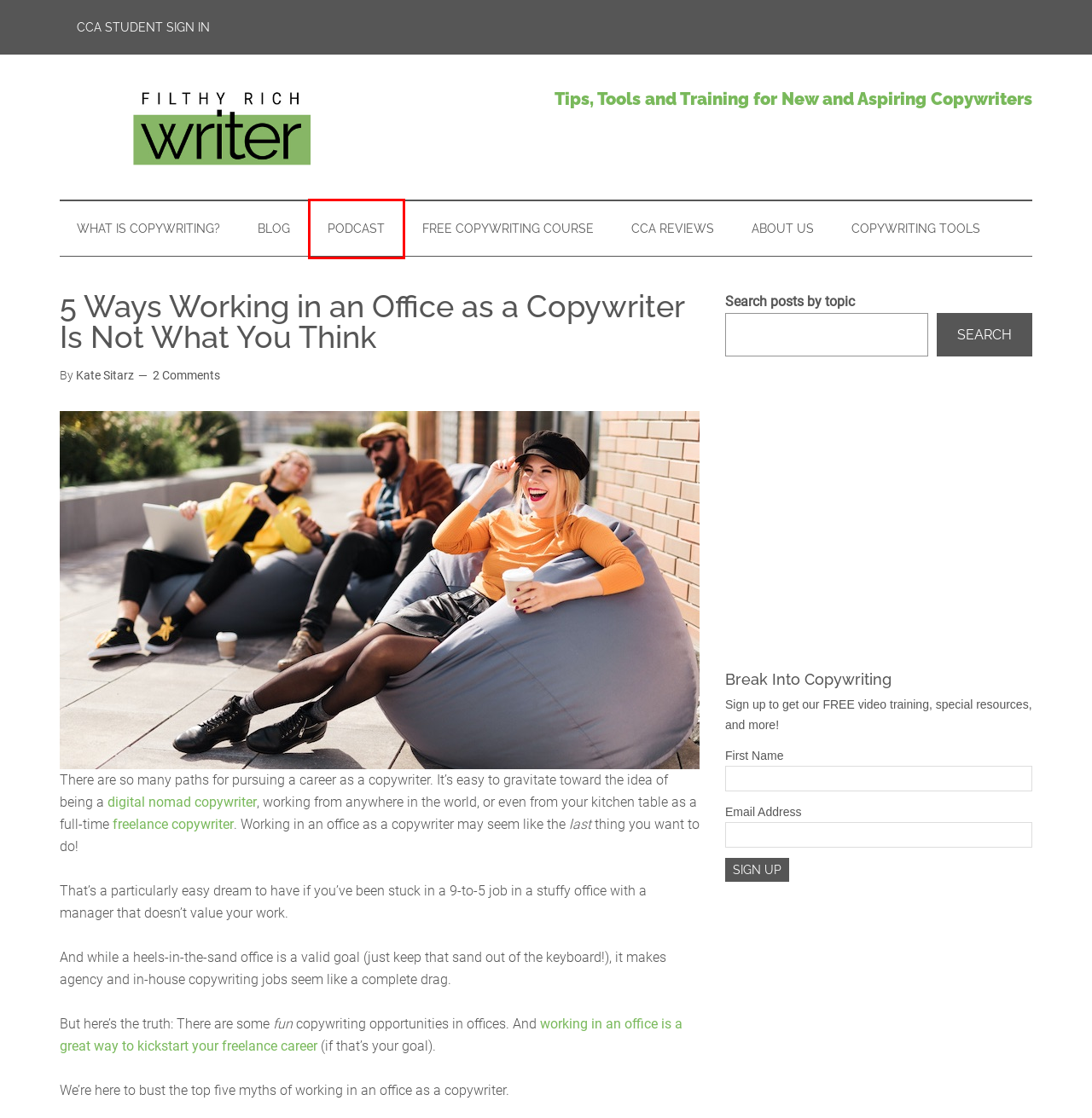Inspect the screenshot of a webpage with a red rectangle bounding box. Identify the webpage description that best corresponds to the new webpage after clicking the element inside the bounding box. Here are the candidates:
A. How to Become a Digital Nomad Copywriter
B. Filthy Rich Writer - Tips, tools, & training for new and aspiring copywriters.
C. Why Work in an Office Before Starting Your Copywriting Business
D. The Build Your Copywriting Business Podcast
E. About Our Group of Professional Copywriters - Filthy Rich Writer
F. Free Online Copywriting Training
G. What is Copywriting? Details About Copywriting & How to Start
H. Expert Tips for Copywriters - Filthy Rich Writer

D